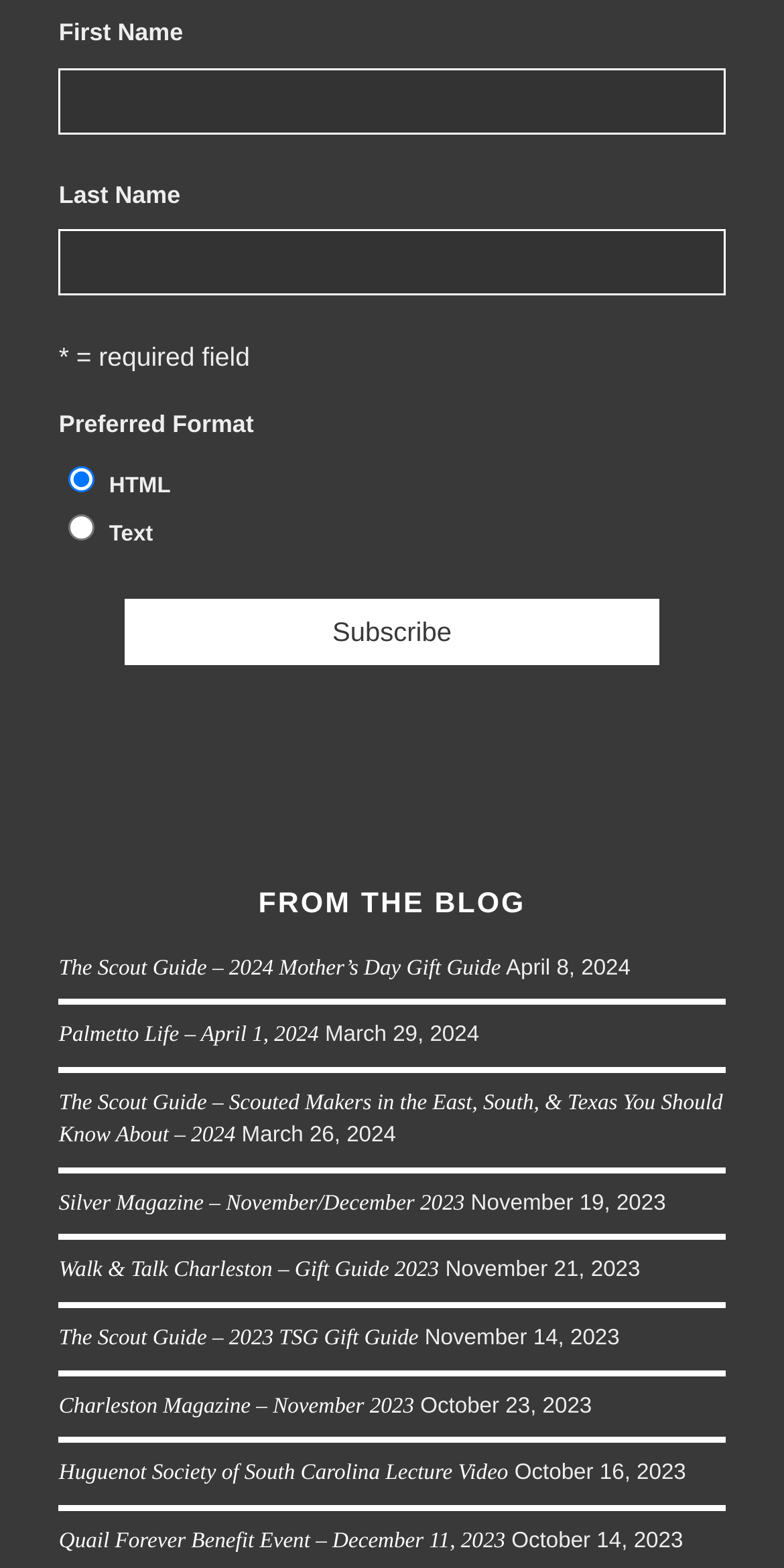Locate the bounding box coordinates of the clickable element to fulfill the following instruction: "Read Palmetto Life – April 1, 2024". Provide the coordinates as four float numbers between 0 and 1 in the format [left, top, right, bottom].

[0.075, 0.652, 0.407, 0.668]